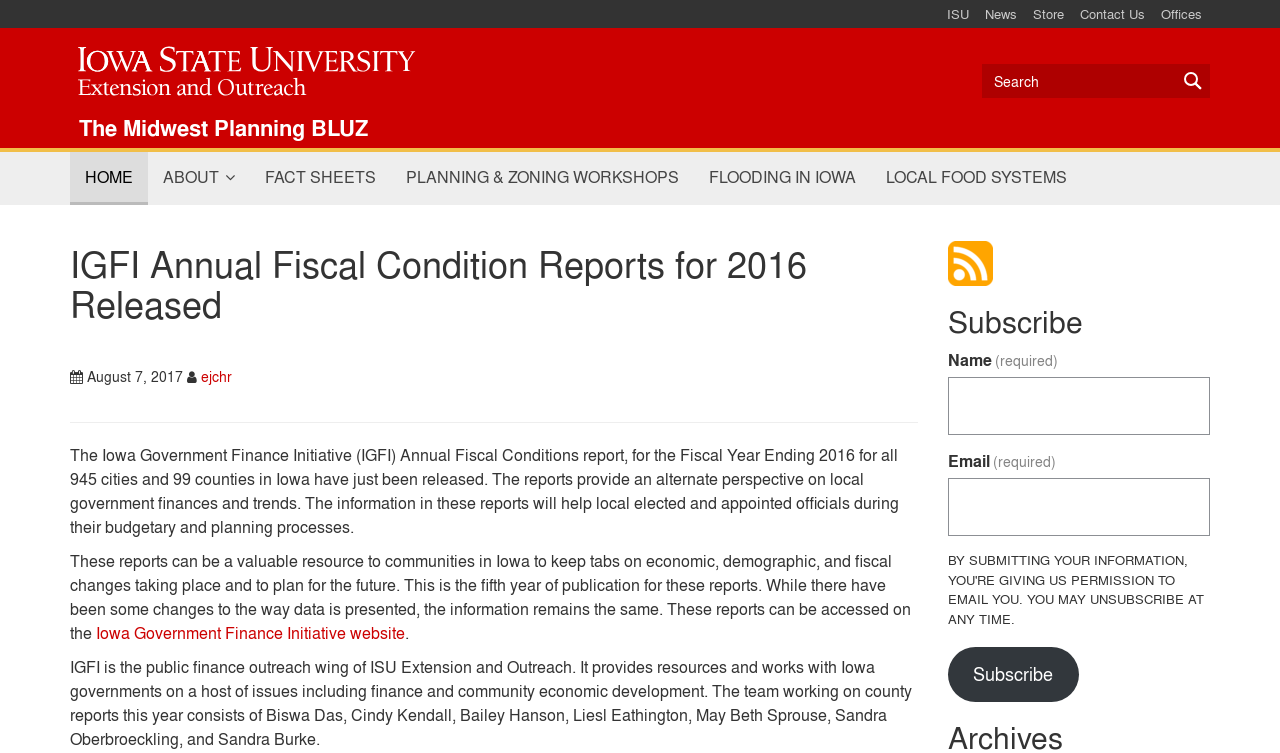What is the purpose of the IGFI reports?
Look at the image and answer the question using a single word or phrase.

To help local officials